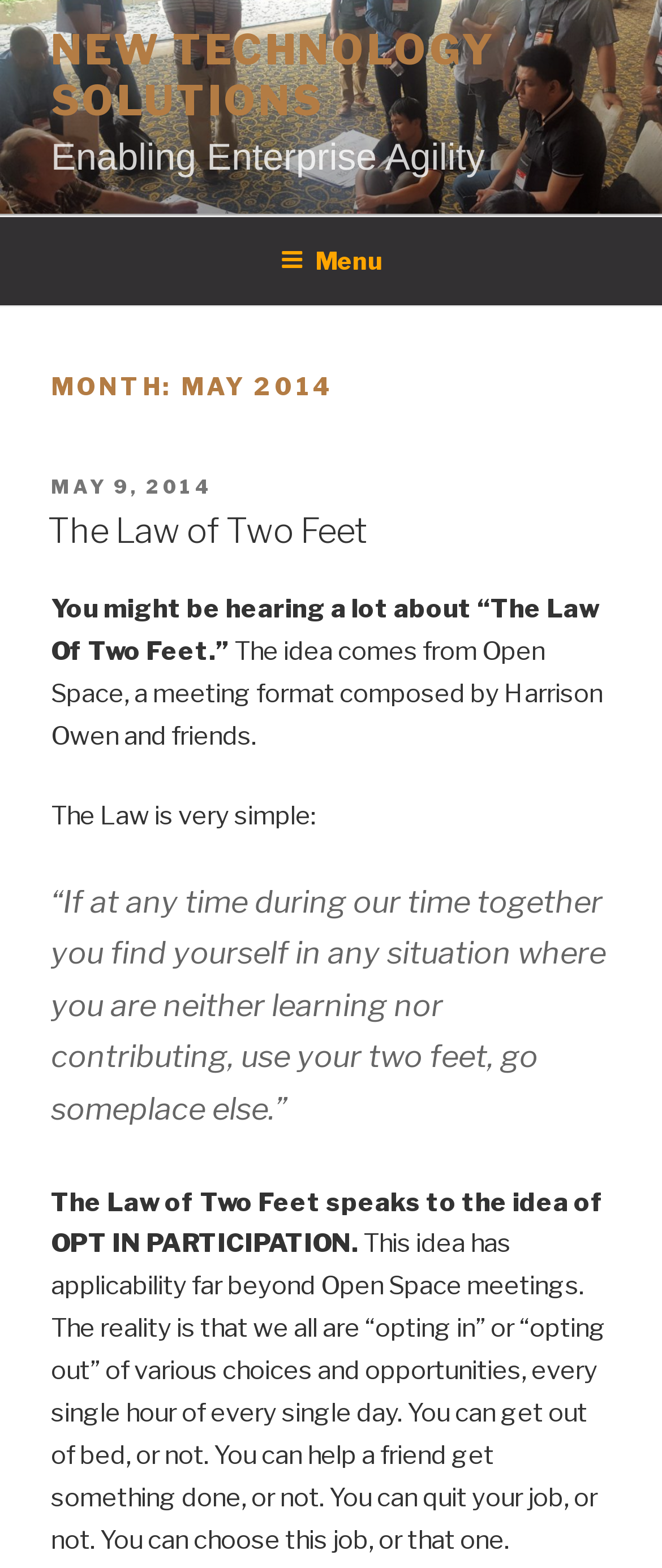Who composed the meeting format 'Open Space'?
Refer to the image and provide a detailed answer to the question.

I found the answer by reading the text 'The idea comes from Open Space, a meeting format composed by Harrison Owen and friends.' which mentions the composer of the meeting format 'Open Space'.